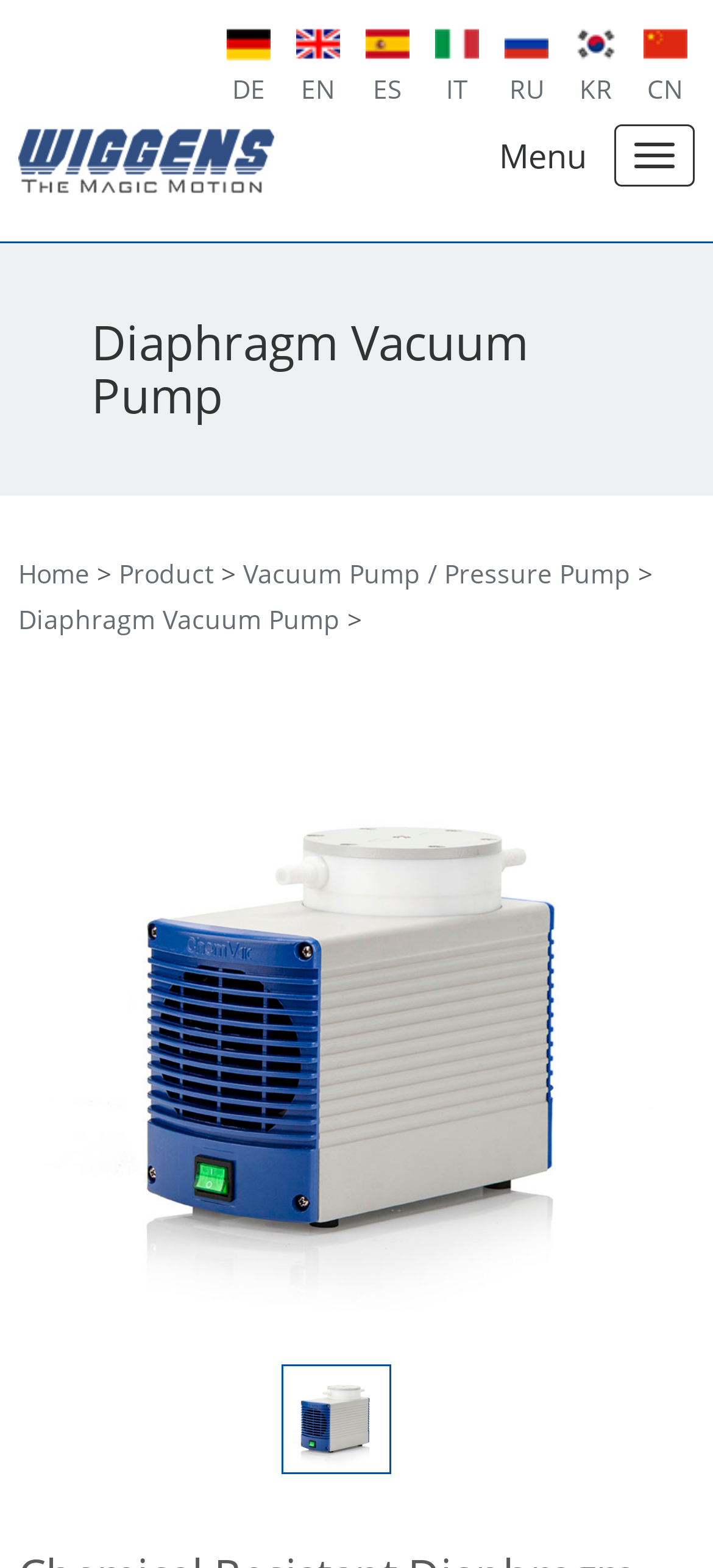Give an in-depth explanation of the webpage layout and content.

This webpage is about a diaphragm vacuum pump, specifically highlighting its features, such as an ultimate vacuum of 100mbar and a flow rate of 22 L/min. 

At the top left, there is a heading with the company name "Chemical Resistant Diaphragm Pump - Diaphragm Vacuum Pump - WIGGENS The Magic Motion". Below it, there is a link with an image, which seems to be a logo. 

To the right of the logo, there are several language options, including Deutsch, English, Español, Italy, Russia, Korea, and 中文, each with a corresponding flag image. These options are aligned horizontally and are positioned near the top of the page.

Below the language options, there is a menu button with the label "Menu" next to it. 

The main content of the page is divided into two sections. On the left, there is a navigation menu with links to "Home", "Product", and "Vacuum Pump / Pressure Pump", with arrow symbols between them. Below this menu, there is a link to "Diaphragm Vacuum Pump" with another arrow symbol.

On the right side of the page, there are two large images, one above the other. The top image takes up most of the width of the page, while the bottom image is slightly narrower.